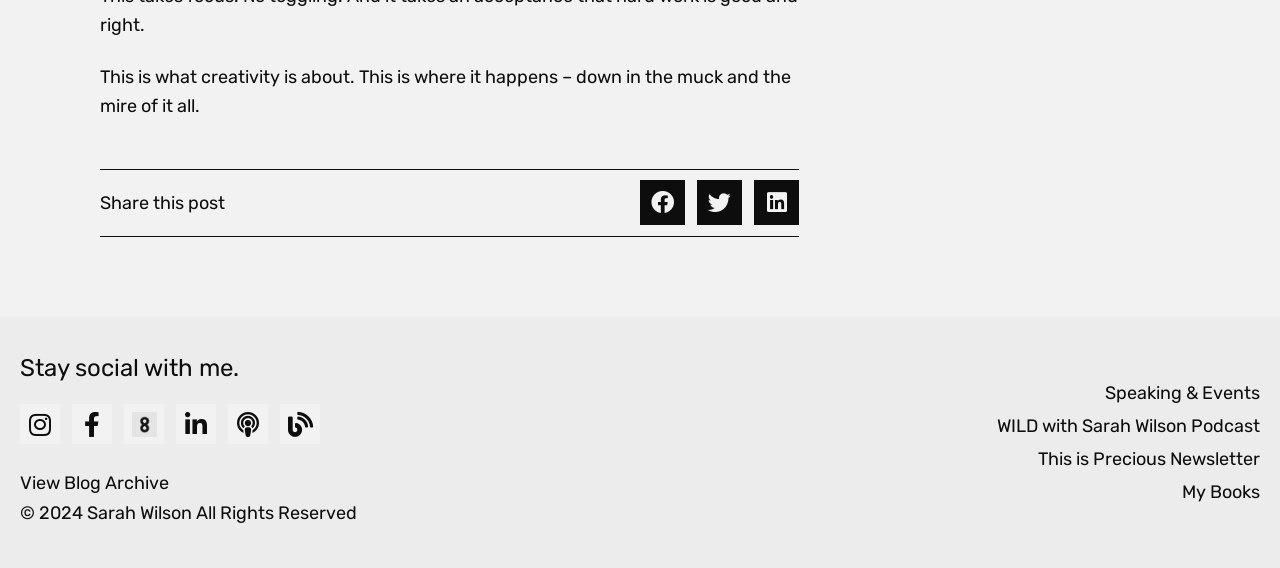Please indicate the bounding box coordinates of the element's region to be clicked to achieve the instruction: "Share this post on Facebook". Provide the coordinates as four float numbers between 0 and 1, i.e., [left, top, right, bottom].

[0.5, 0.317, 0.535, 0.396]